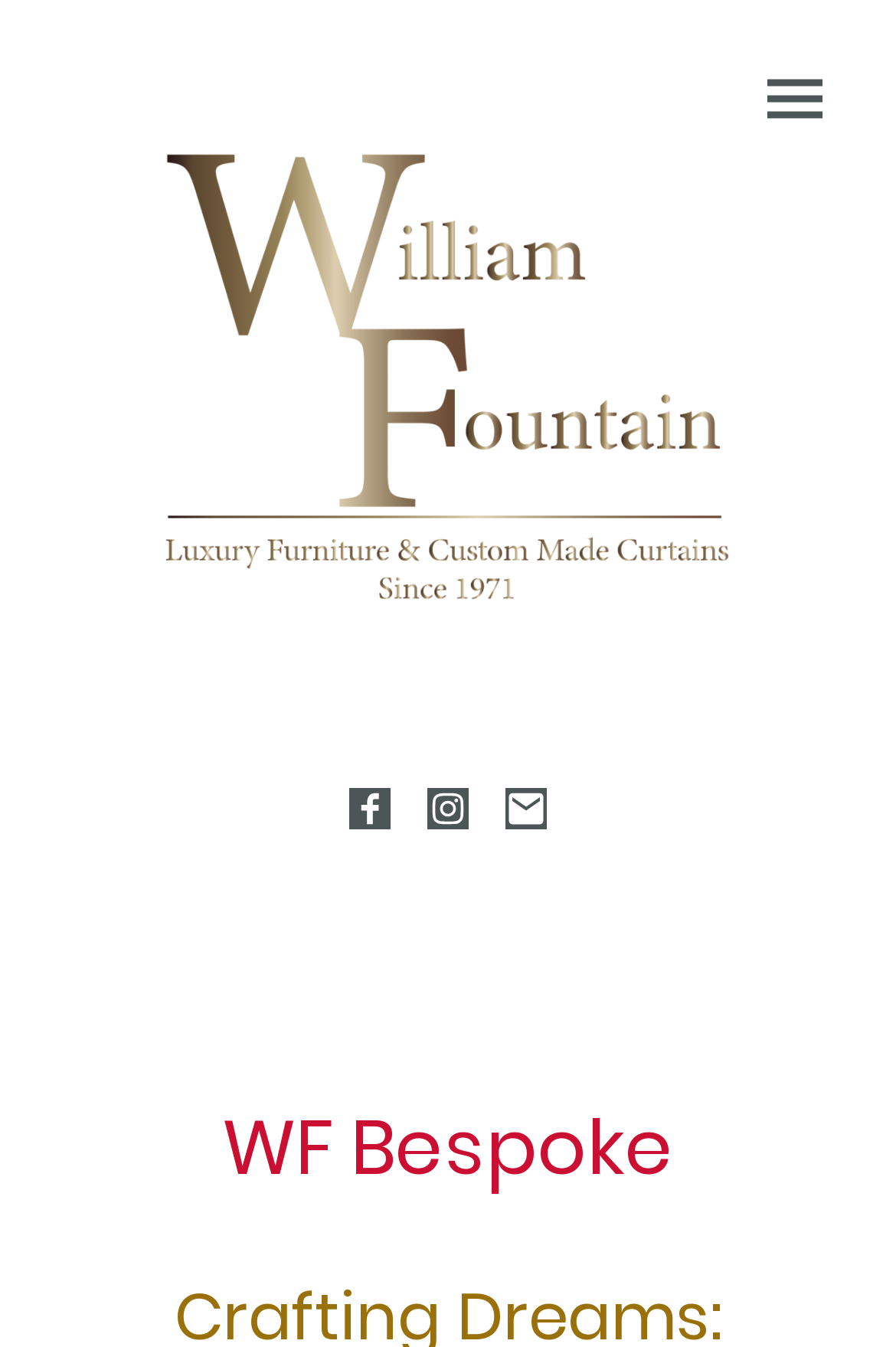What is the name of the company?
Based on the visual, give a brief answer using one word or a short phrase.

William Fountain